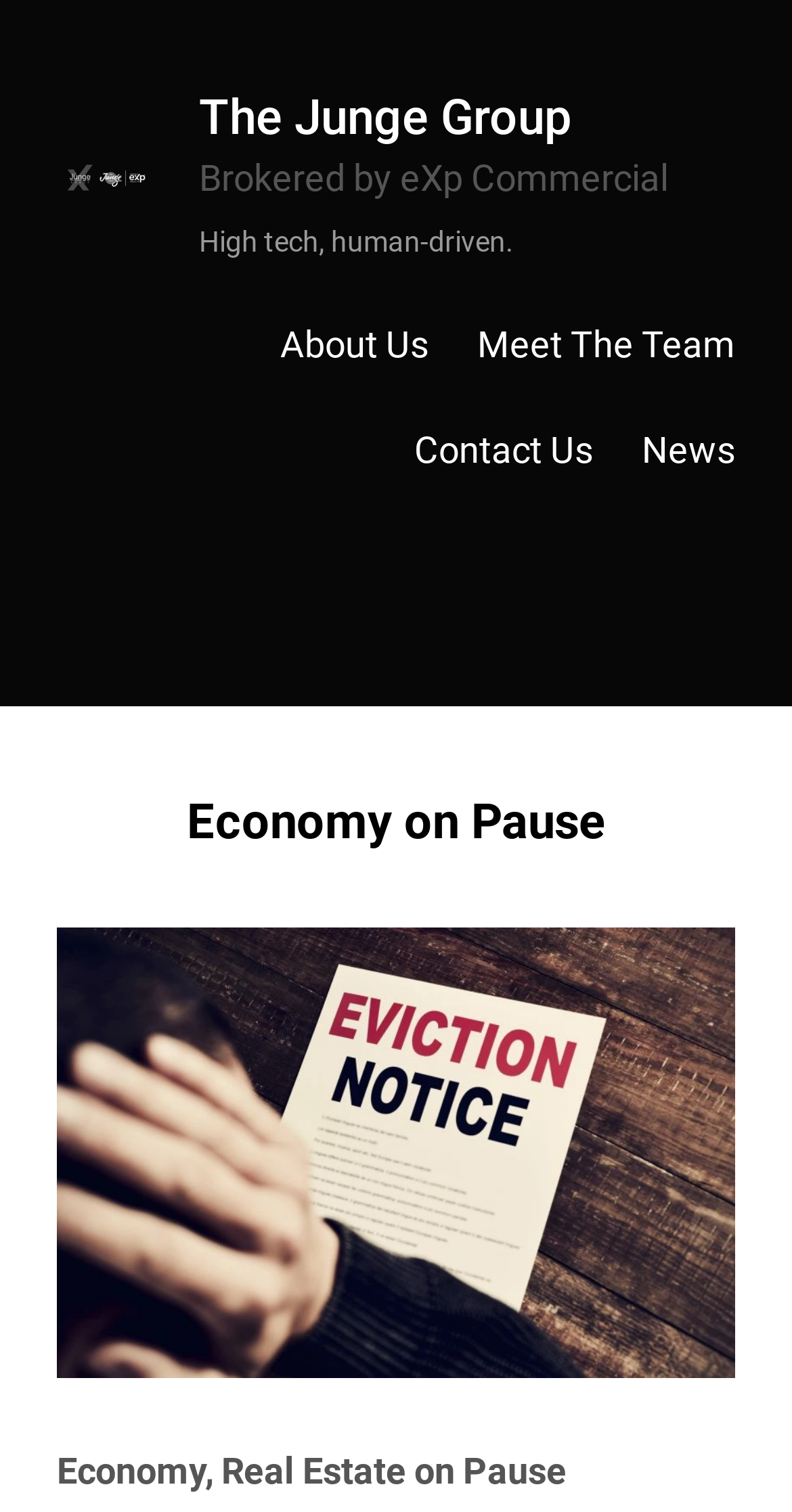Respond with a single word or phrase for the following question: 
What is the name of the company?

The Junge Group